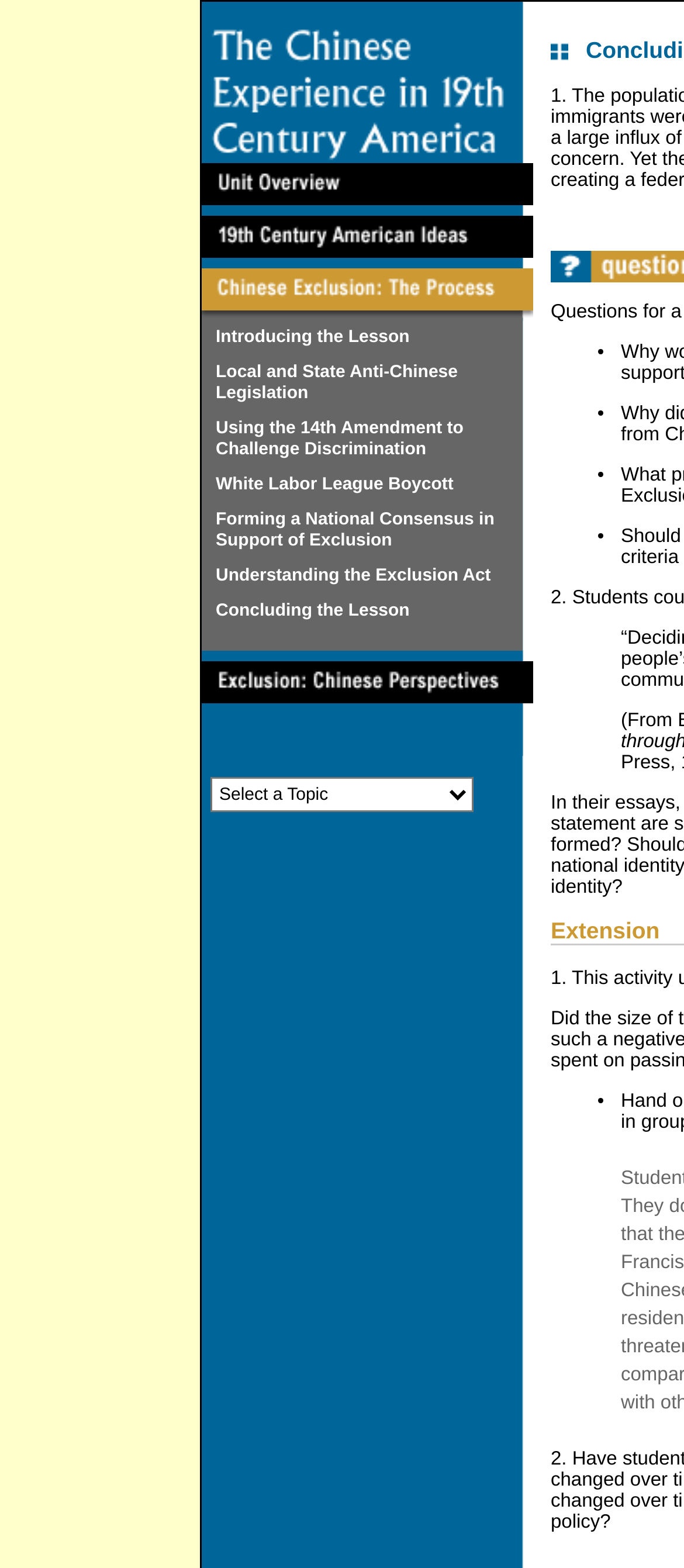Extract the bounding box coordinates for the described element: "alt="🔍"". The coordinates should be represented as four float numbers between 0 and 1: [left, top, right, bottom].

None